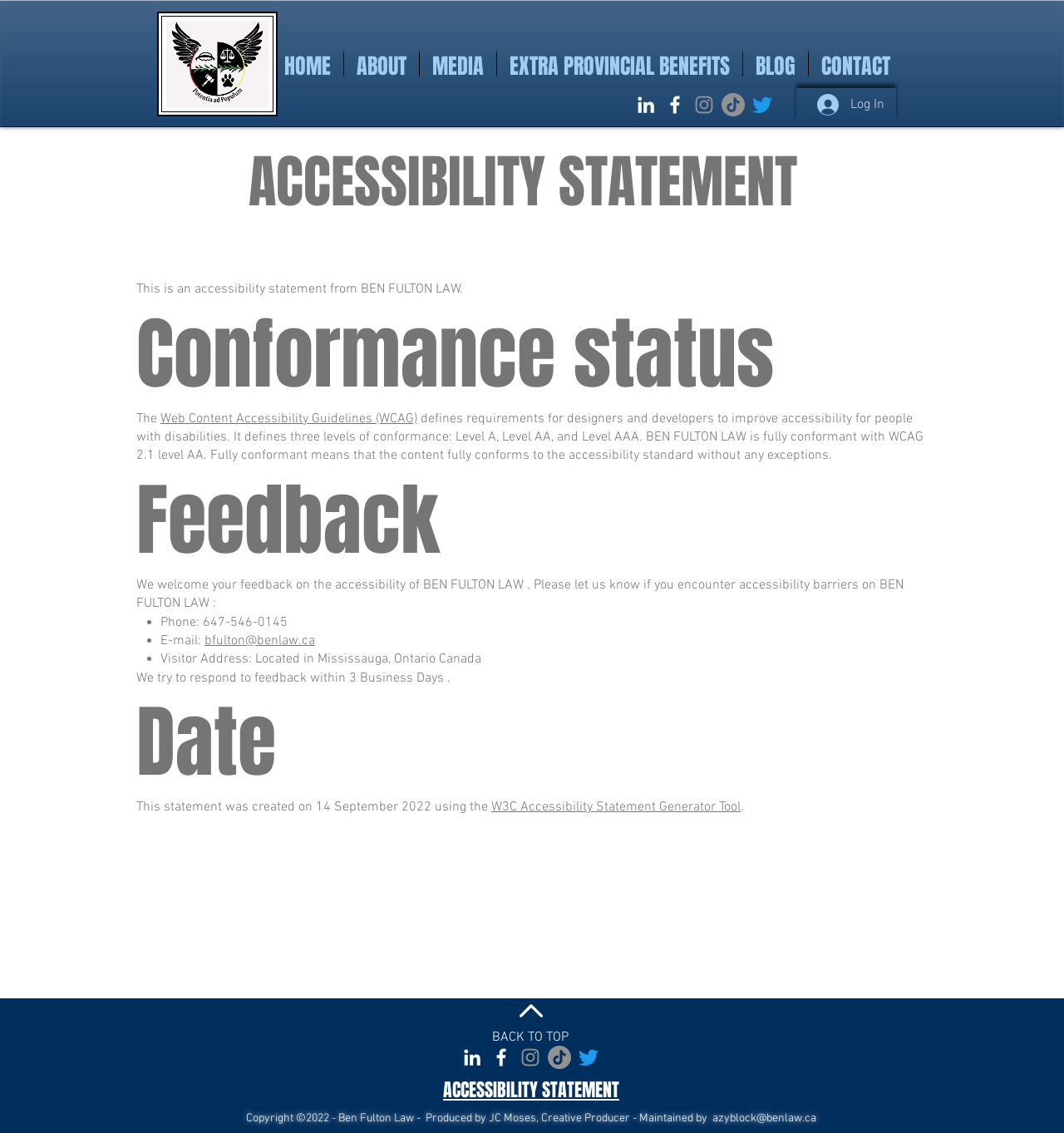Given the description "W3C Accessibility Statement Generator Tool", provide the bounding box coordinates of the corresponding UI element.

[0.462, 0.705, 0.696, 0.72]